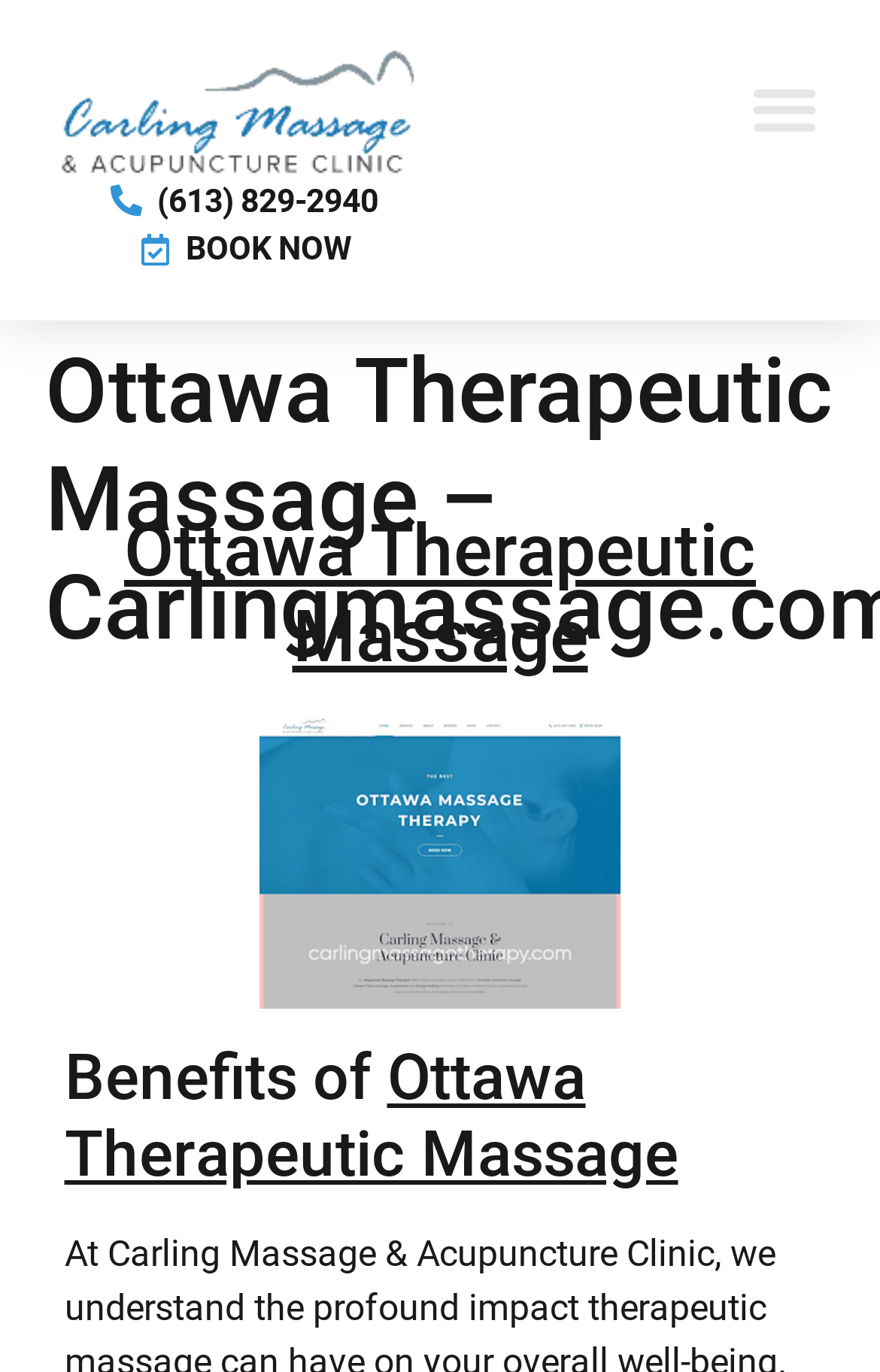Identify the main title of the webpage and generate its text content.

Ottawa Therapeutic Massage – Carlingmassage.com